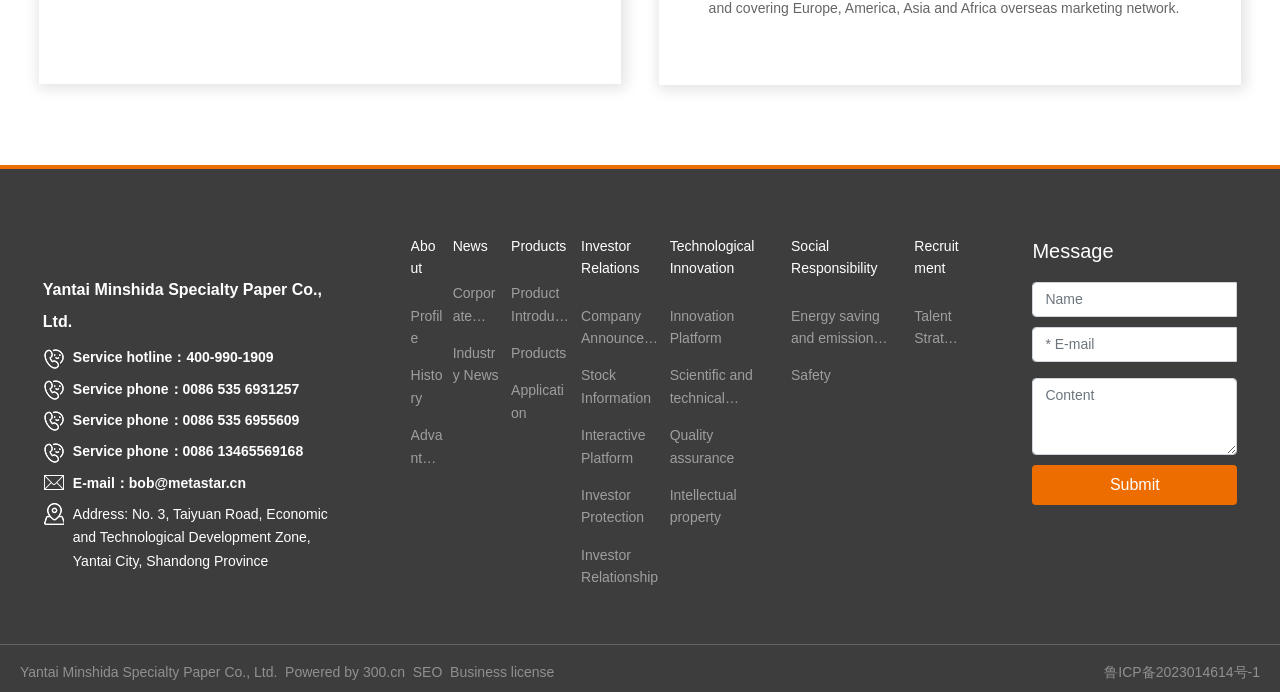Determine the bounding box coordinates of the element that should be clicked to execute the following command: "Click the 'About' link".

[0.321, 0.339, 0.346, 0.404]